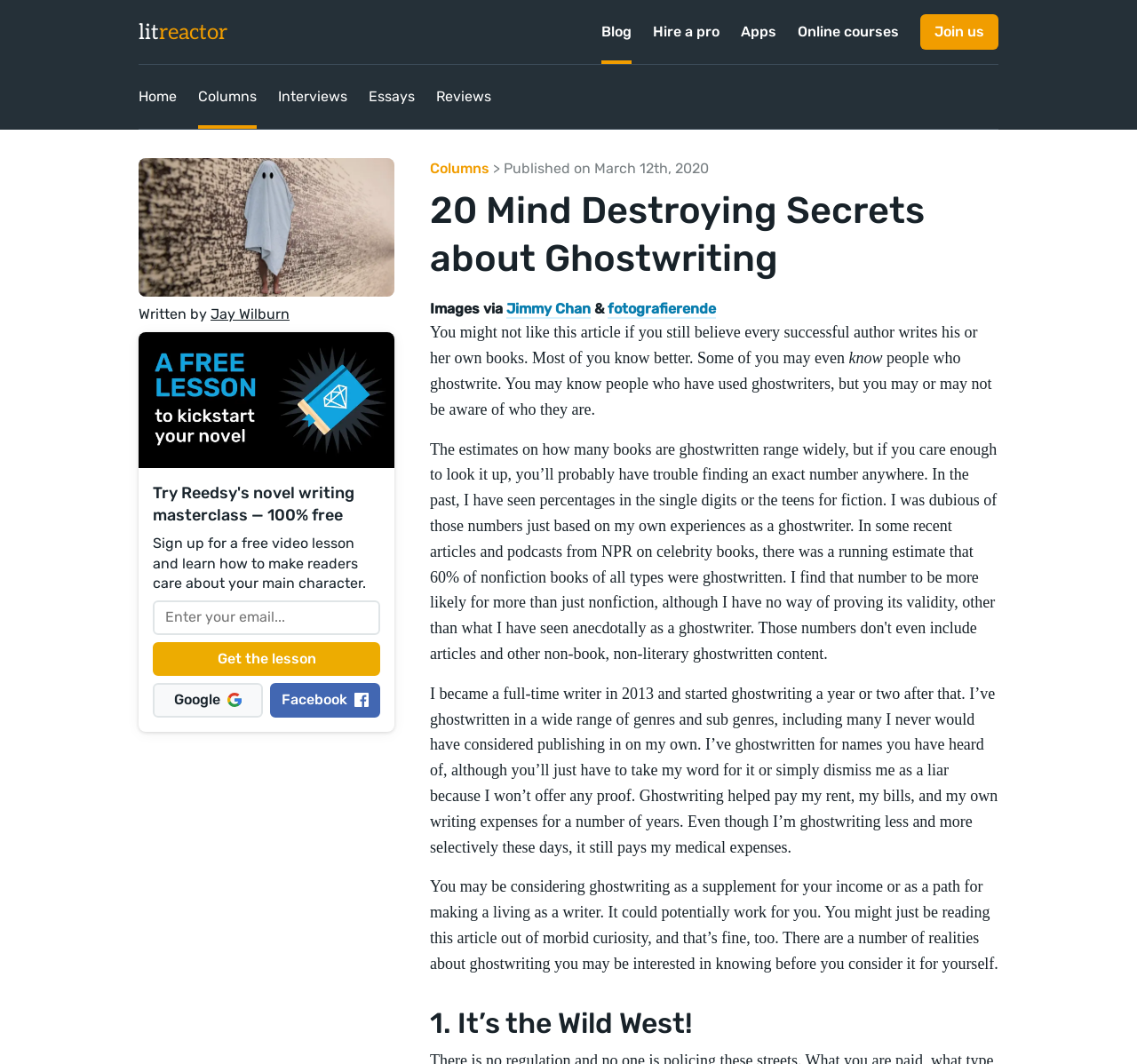Determine the bounding box coordinates of the clickable element necessary to fulfill the instruction: "Click the 'Get the lesson' button". Provide the coordinates as four float numbers within the 0 to 1 range, i.e., [left, top, right, bottom].

[0.134, 0.603, 0.334, 0.635]